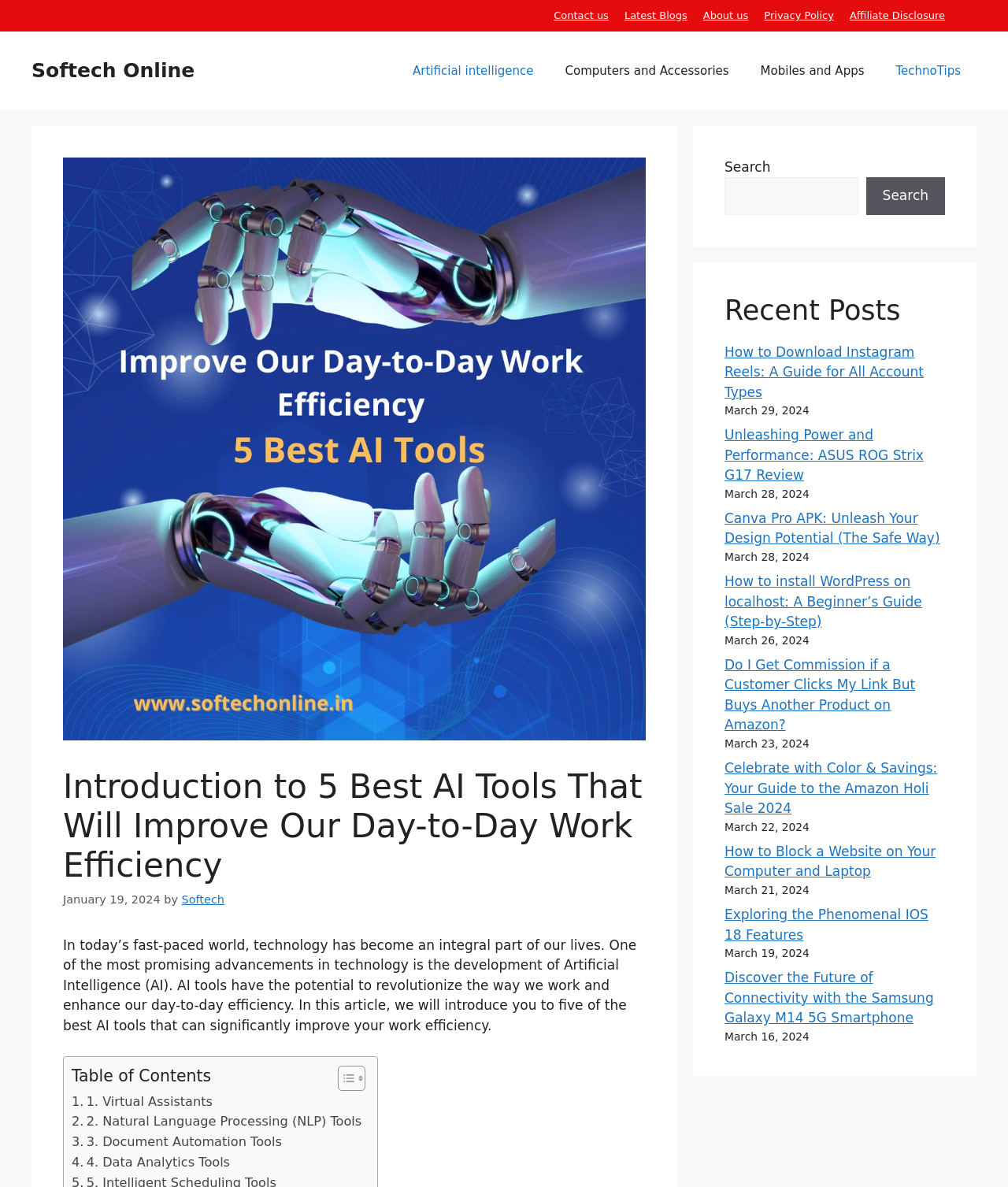Using the provided description Search, find the bounding box coordinates for the UI element. Provide the coordinates in (top-left x, top-left y, bottom-right x, bottom-right y) format, ensuring all values are between 0 and 1.

[0.859, 0.149, 0.938, 0.181]